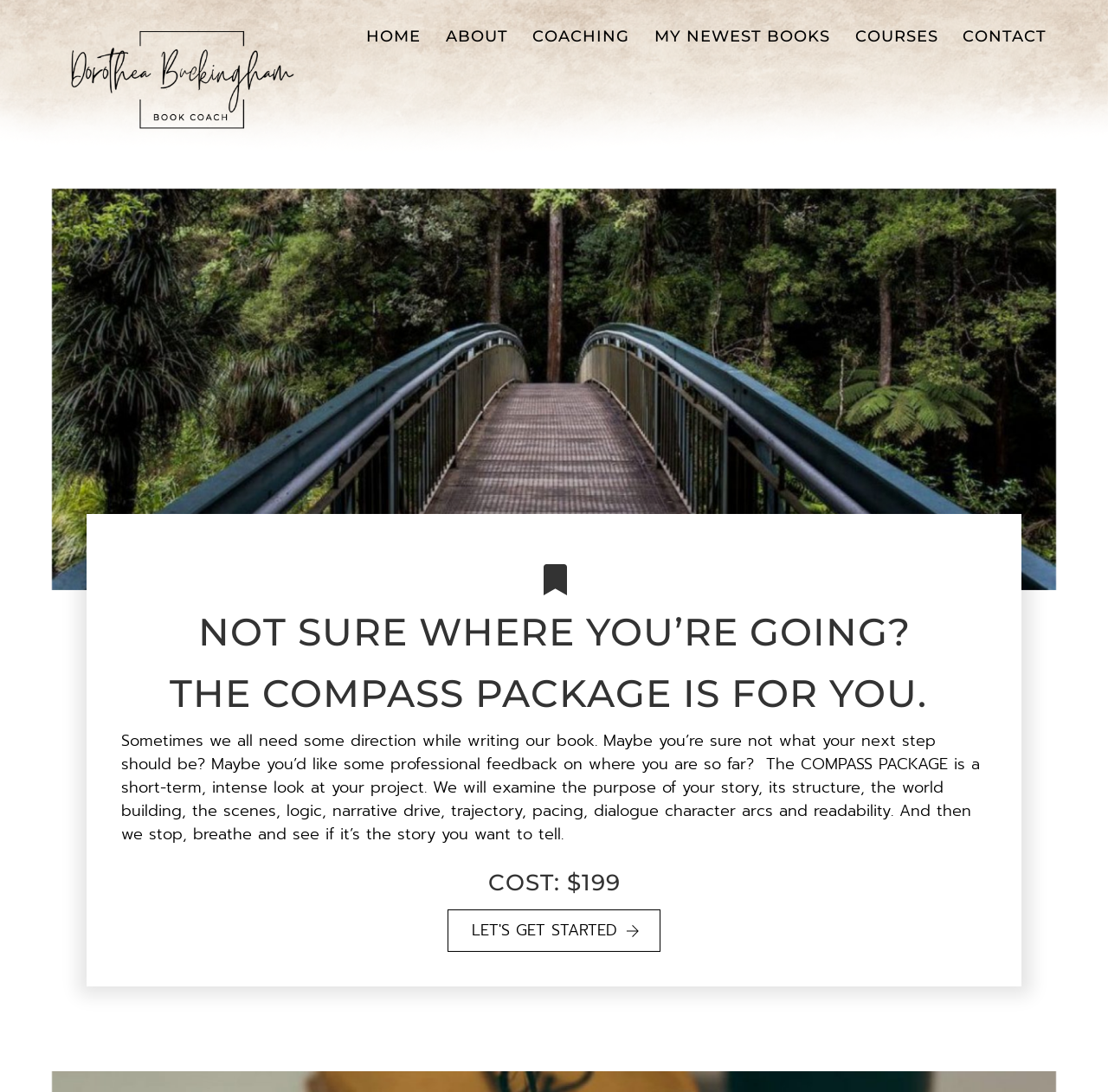Please identify the bounding box coordinates of the element's region that needs to be clicked to fulfill the following instruction: "learn about the author". The bounding box coordinates should consist of four float numbers between 0 and 1, i.e., [left, top, right, bottom].

[0.394, 0.014, 0.467, 0.053]